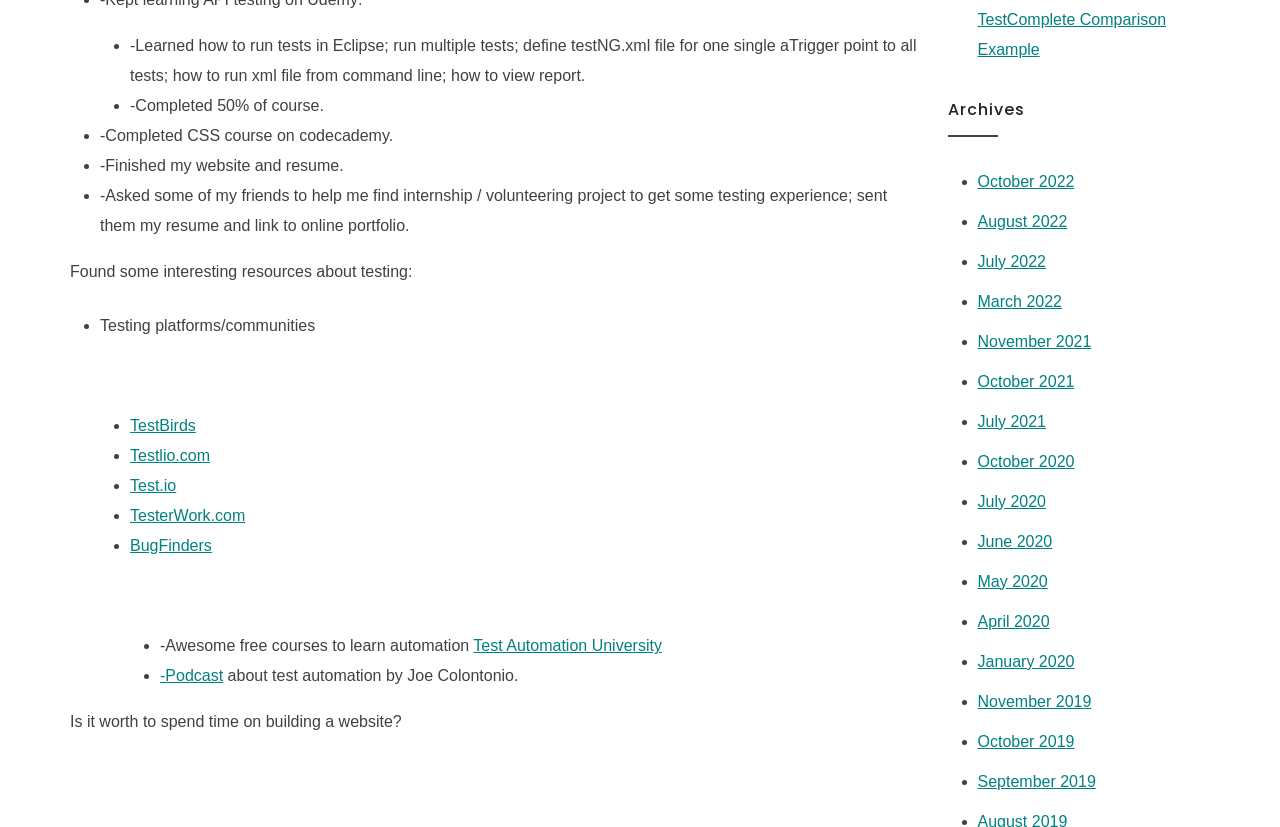Please locate the bounding box coordinates of the element that needs to be clicked to achieve the following instruction: "View 'October 2022' archives". The coordinates should be four float numbers between 0 and 1, i.e., [left, top, right, bottom].

[0.764, 0.209, 0.839, 0.229]